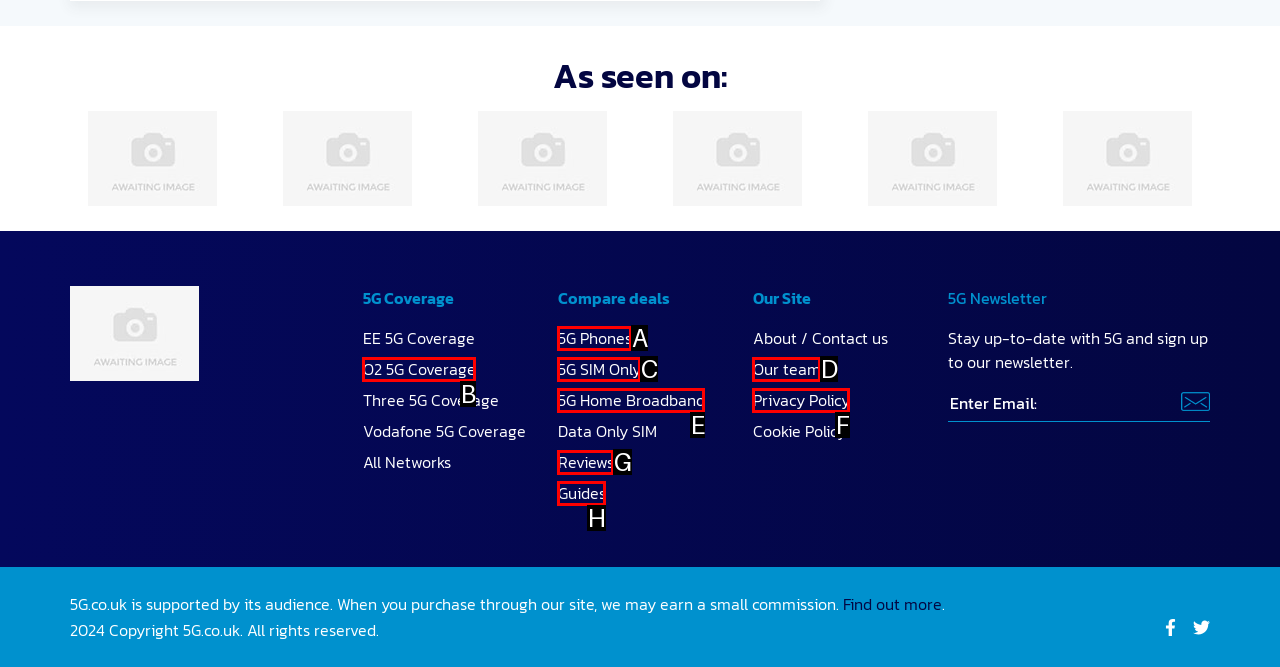Which HTML element matches the description: Reviews the best? Answer directly with the letter of the chosen option.

G